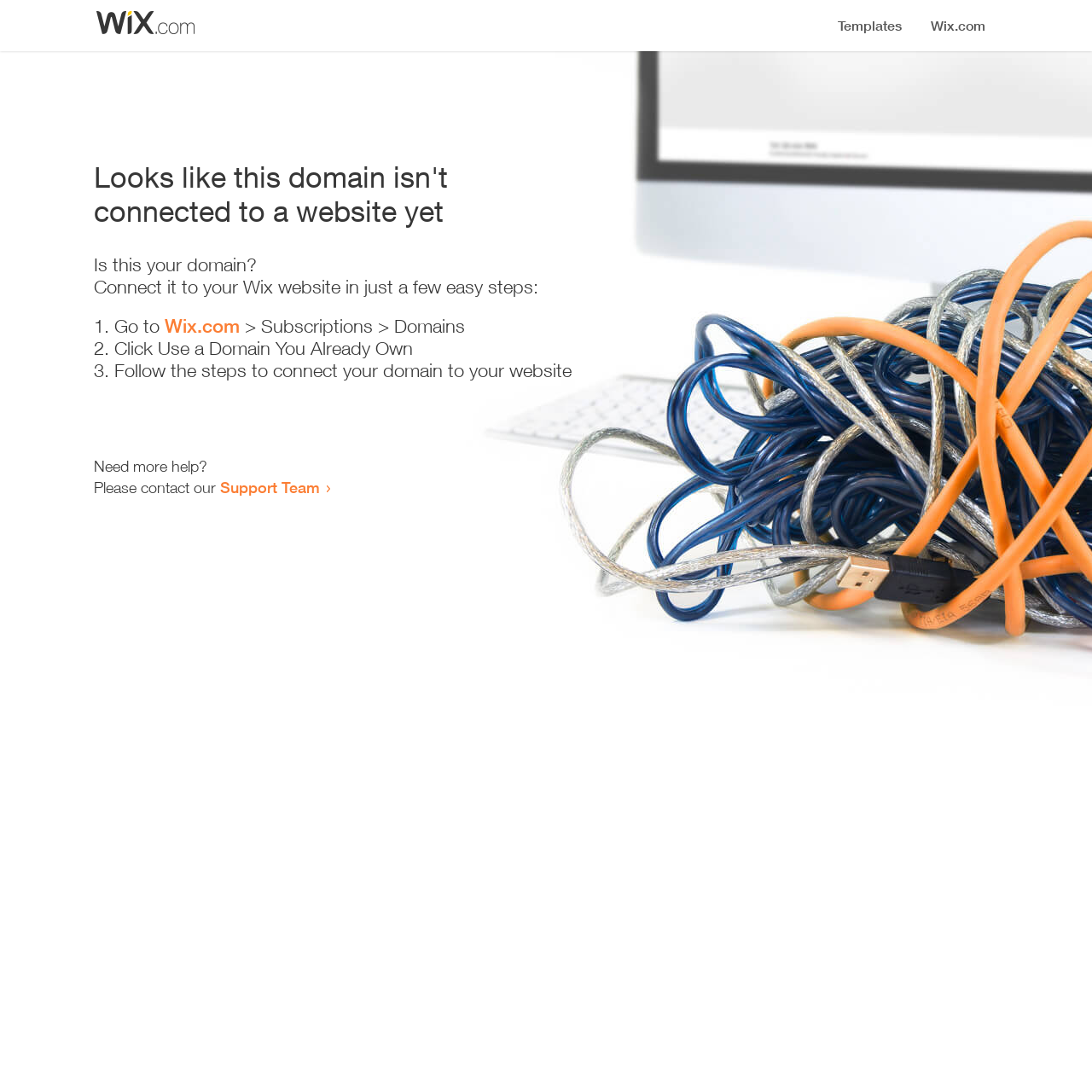Examine the image and give a thorough answer to the following question:
Where can I go to connect my domain?

According to the instructions, I need to 'Go to Wix.com > Subscriptions > Domains' to connect my domain, so the answer is Wix.com.